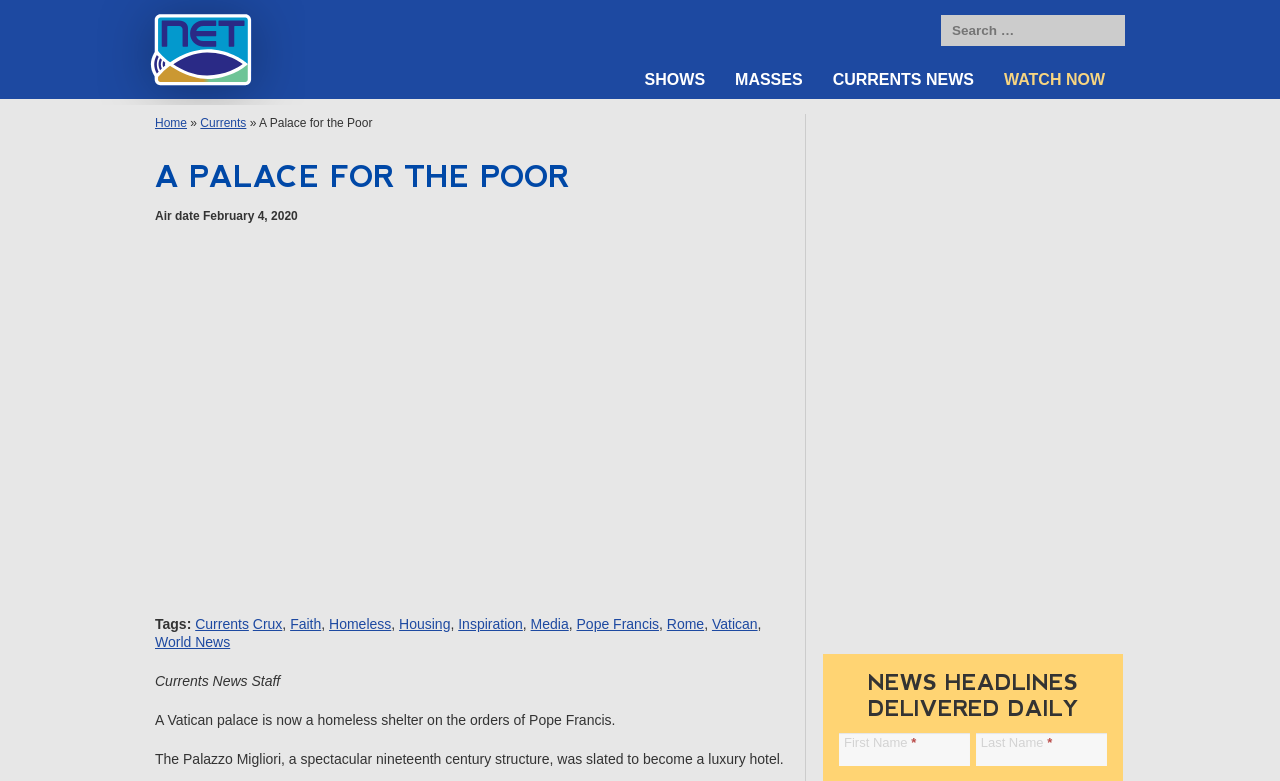Please identify the coordinates of the bounding box for the clickable region that will accomplish this instruction: "Click the link to rv floor repair near me".

None